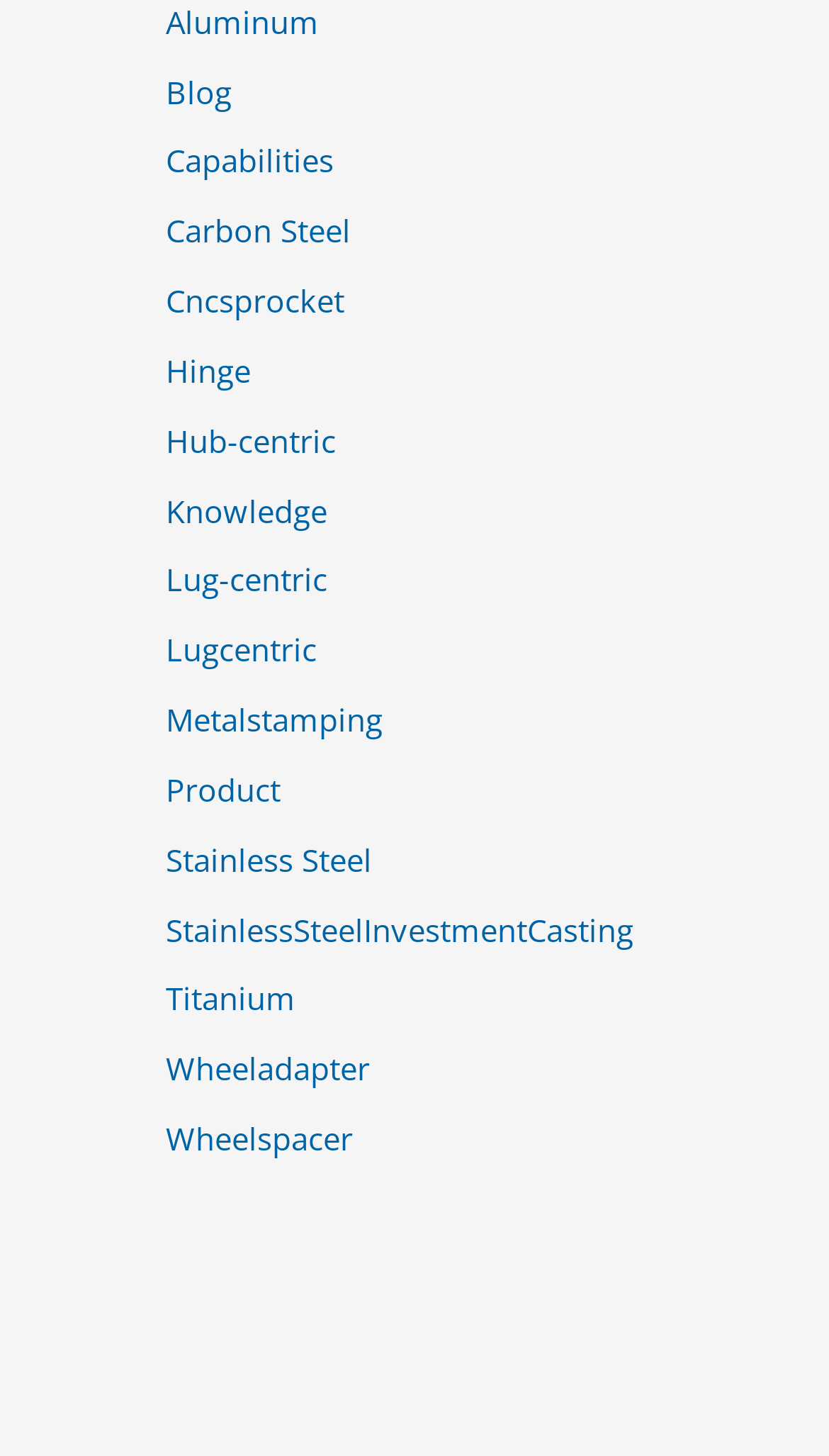Give the bounding box coordinates for the element described as: "Stainless Steel".

[0.2, 0.575, 0.448, 0.604]